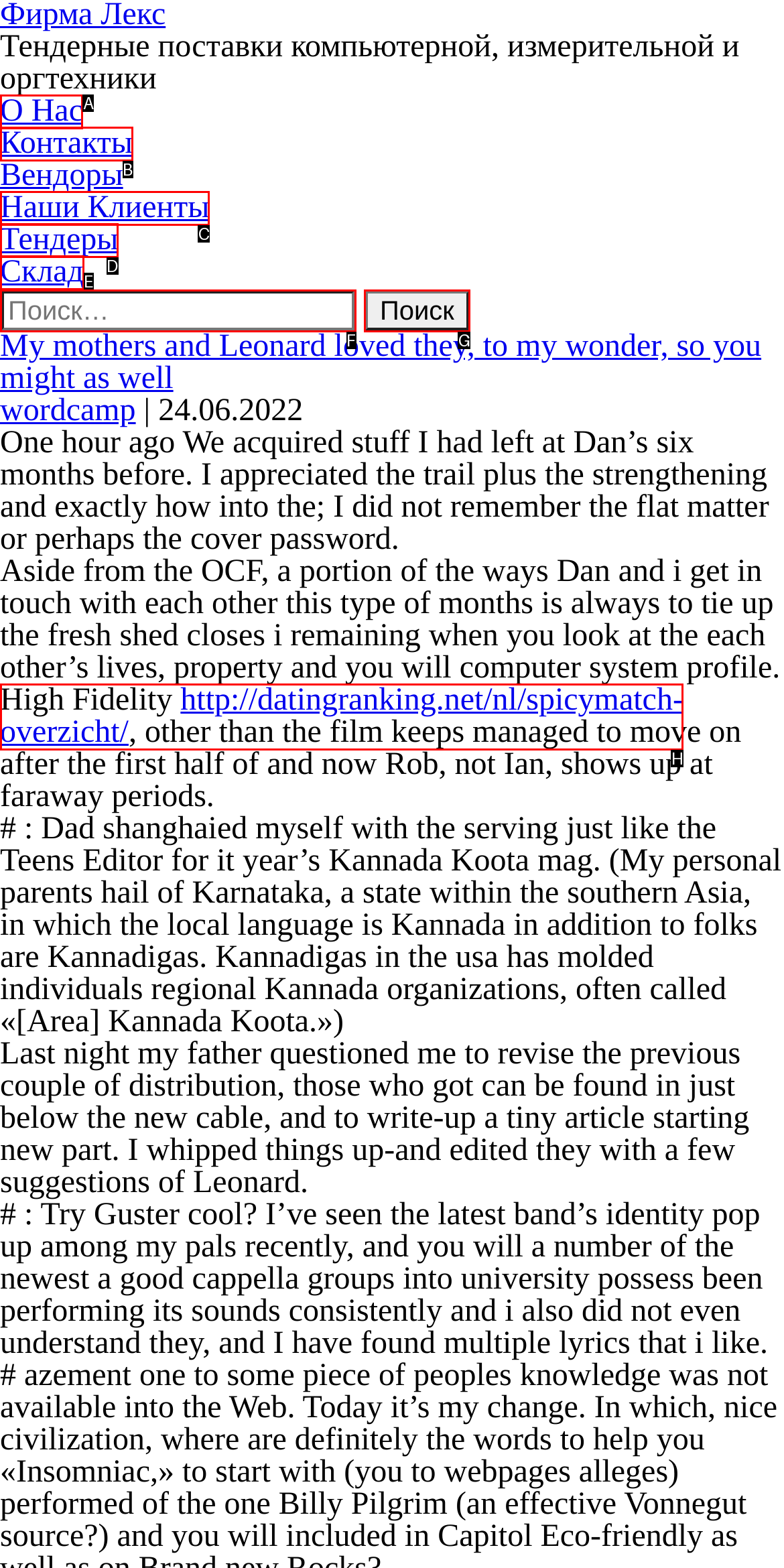From the options presented, which lettered element matches this description: parent_node: Найти: value="Поиск"
Reply solely with the letter of the matching option.

G